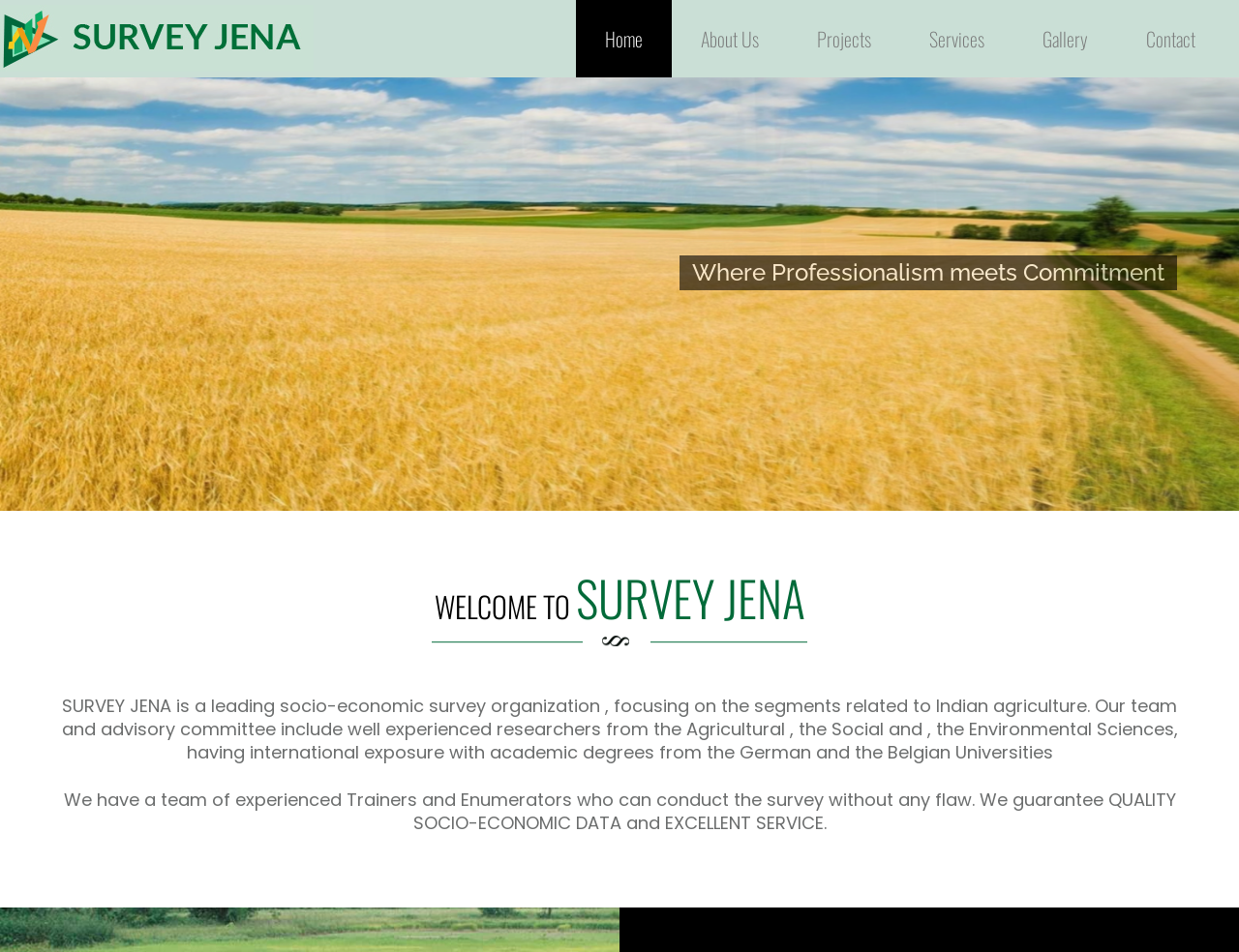Using the provided element description "name="cerca" placeholder="Insert text here"", determine the bounding box coordinates of the UI element.

None